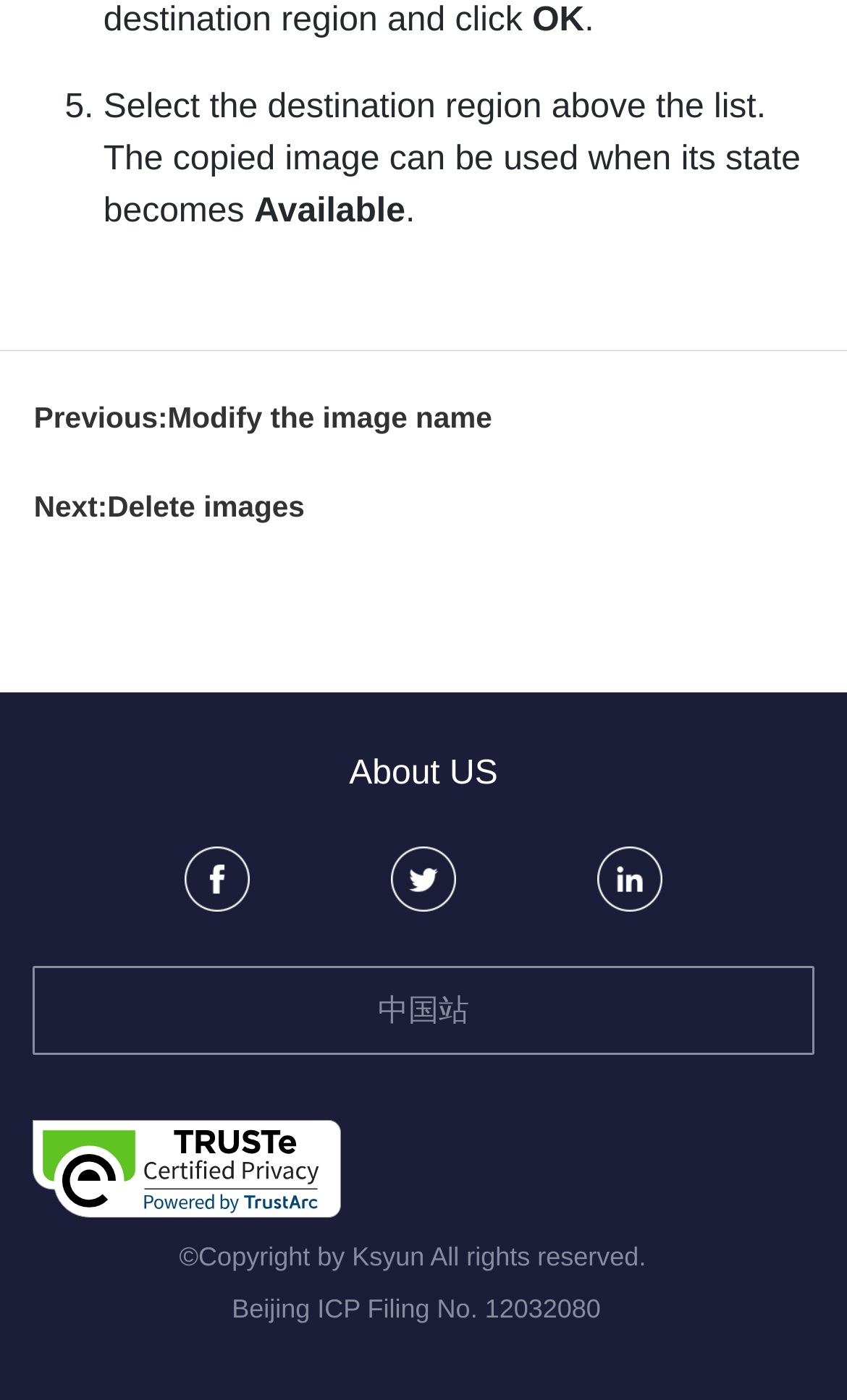Respond to the following question with a brief word or phrase:
How many links are there at the bottom of the webpage?

6